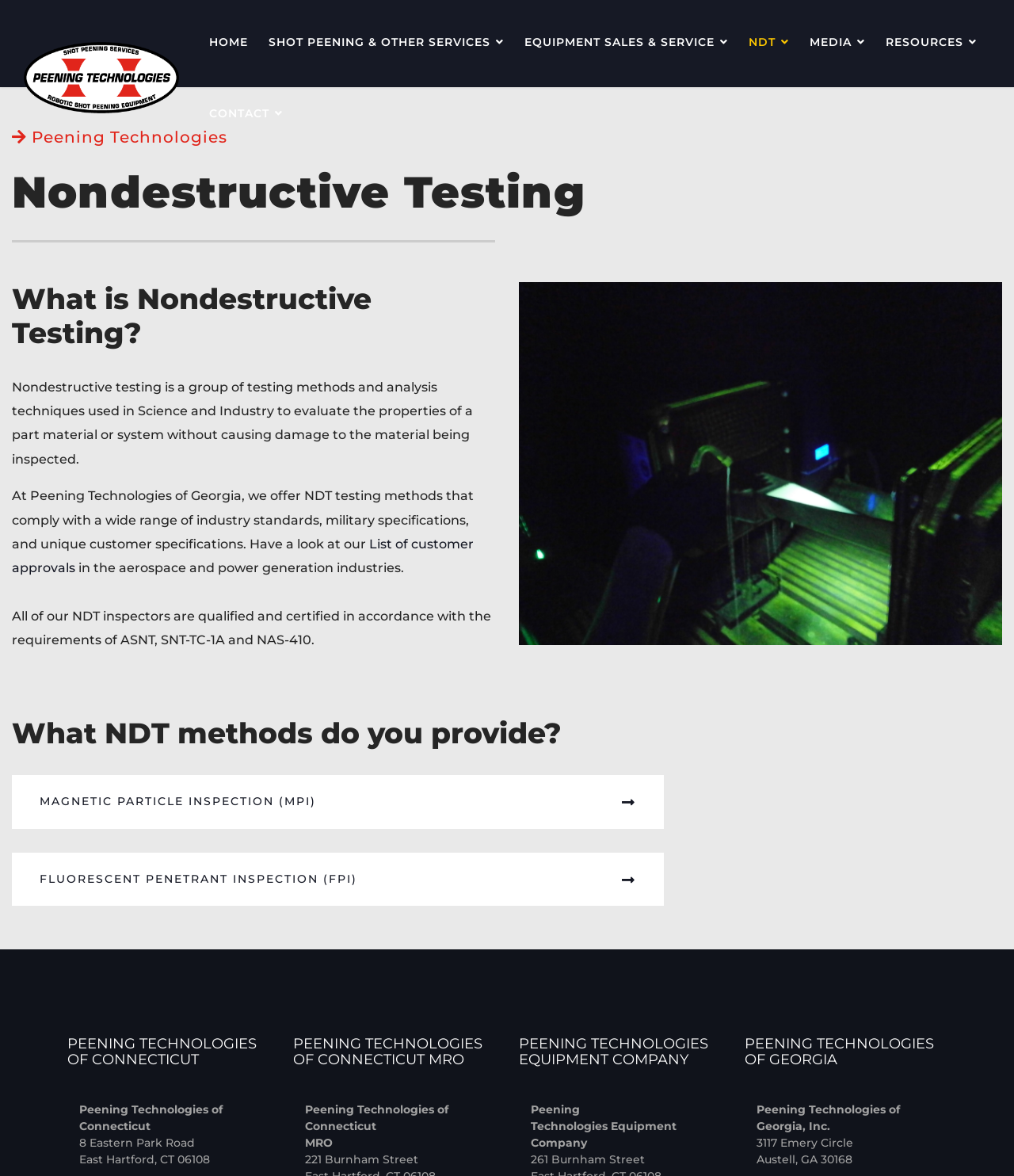Could you indicate the bounding box coordinates of the region to click in order to complete this instruction: "View NDT page".

[0.728, 0.005, 0.788, 0.066]